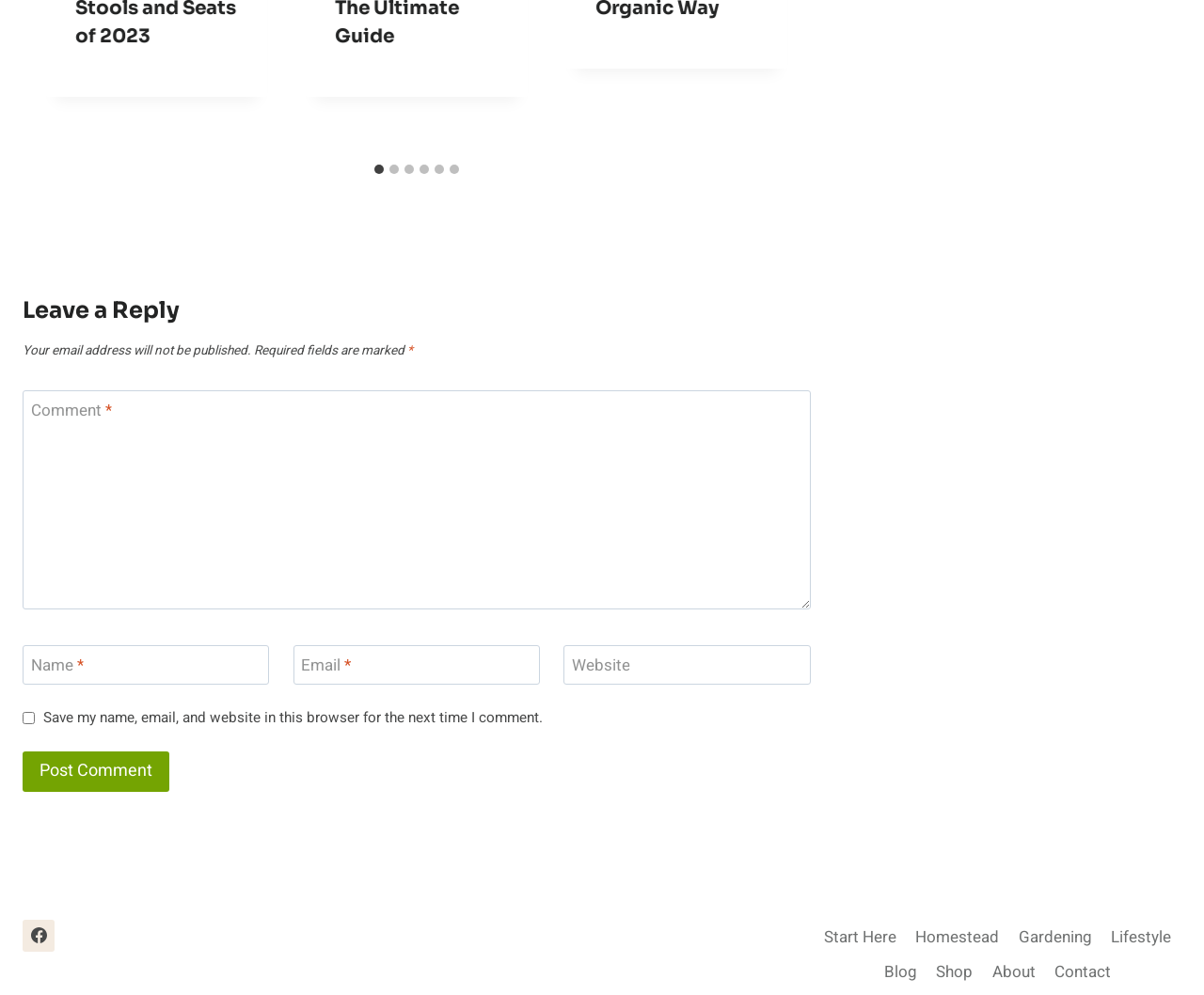What is located at the bottom of the webpage?
Please answer the question as detailed as possible based on the image.

The webpage has a footer navigation section with links to various pages, including 'Start Here', 'Homestead', 'Gardening', and others, indicating that it provides a way to navigate to different parts of the website.